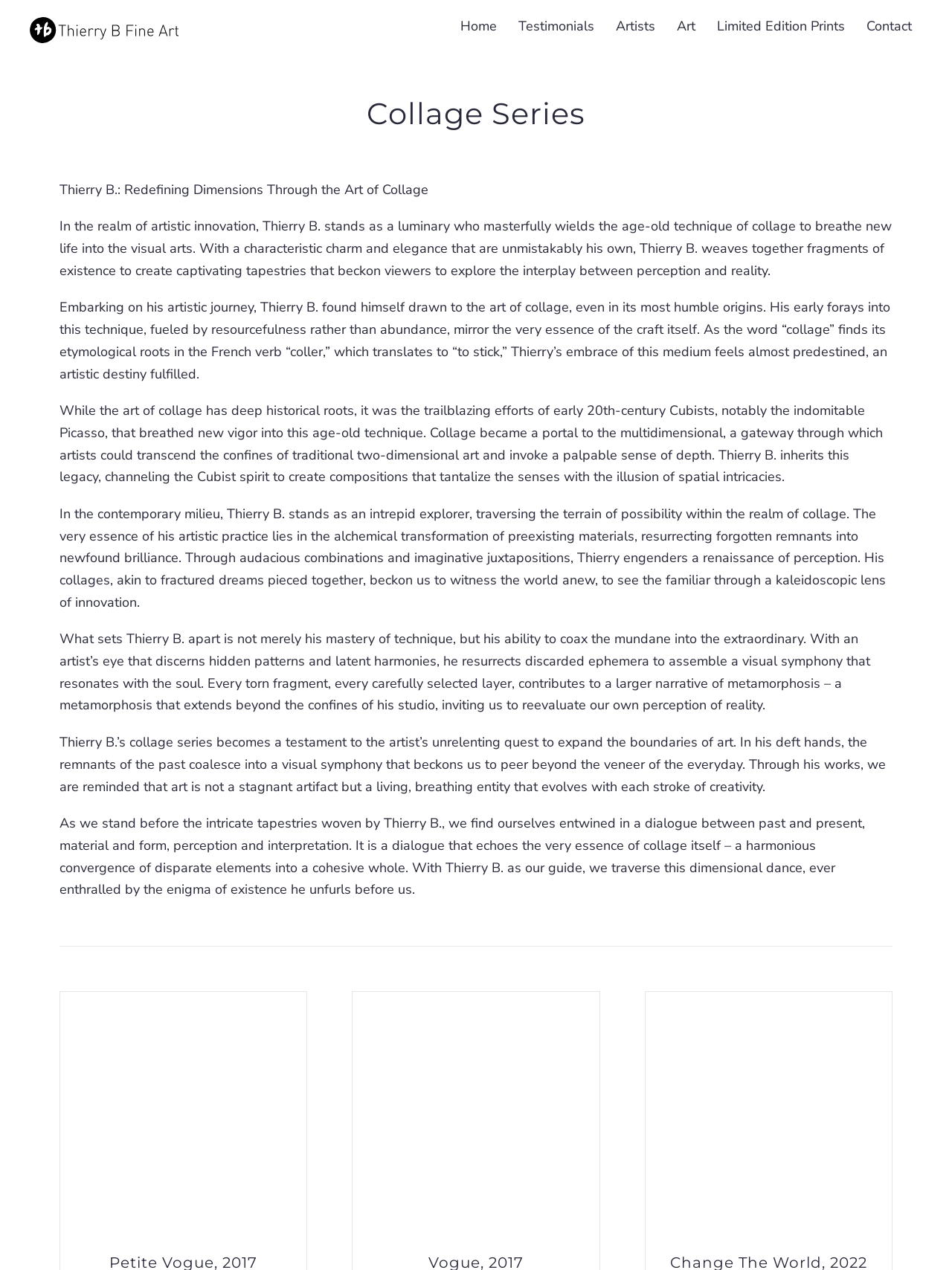Answer the question with a brief word or phrase:
How many links are there in the navigation menu?

7